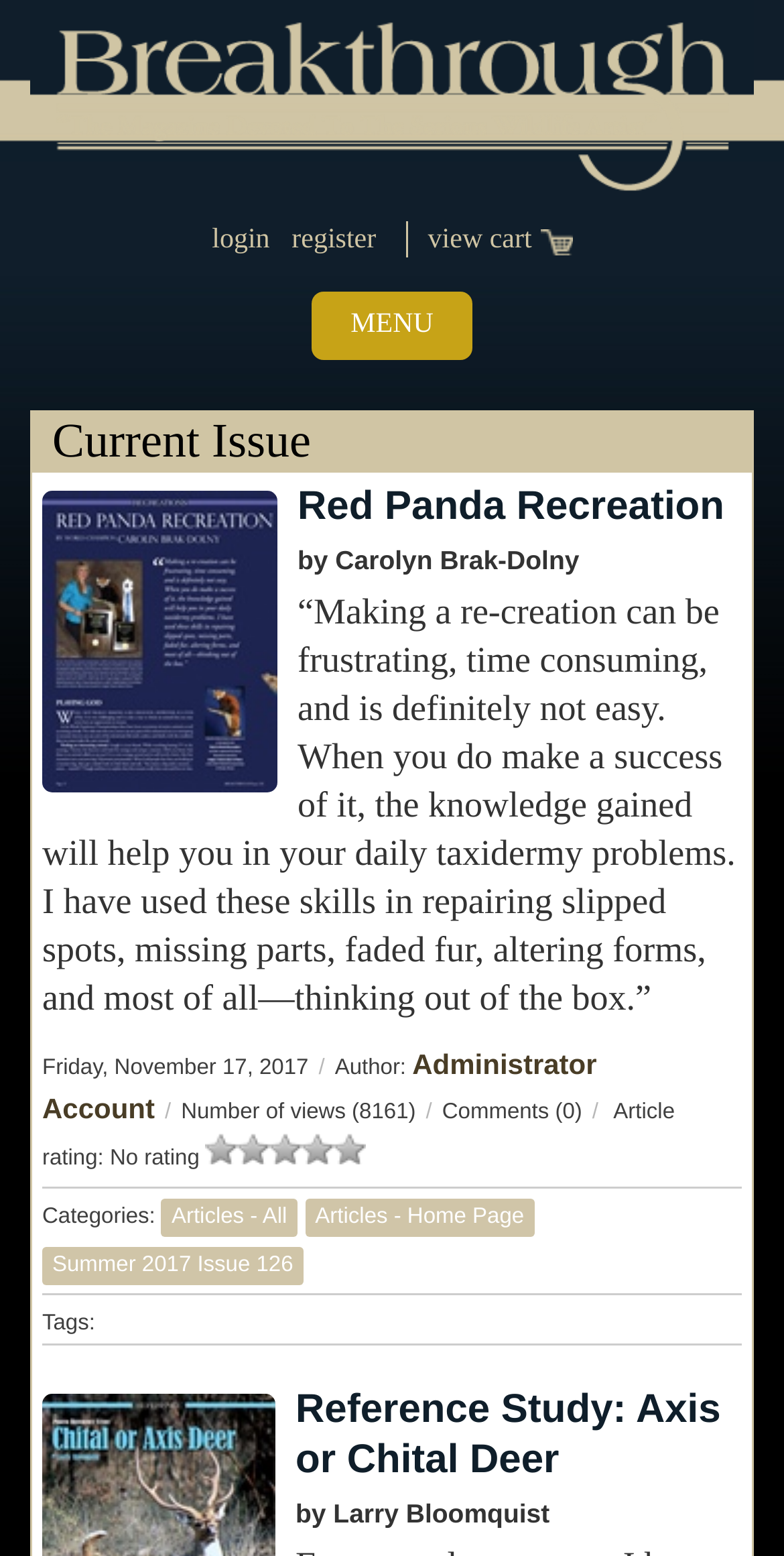Find the bounding box coordinates of the area that needs to be clicked in order to achieve the following instruction: "read Red Panda Recreation article". The coordinates should be specified as four float numbers between 0 and 1, i.e., [left, top, right, bottom].

[0.054, 0.311, 0.354, 0.51]